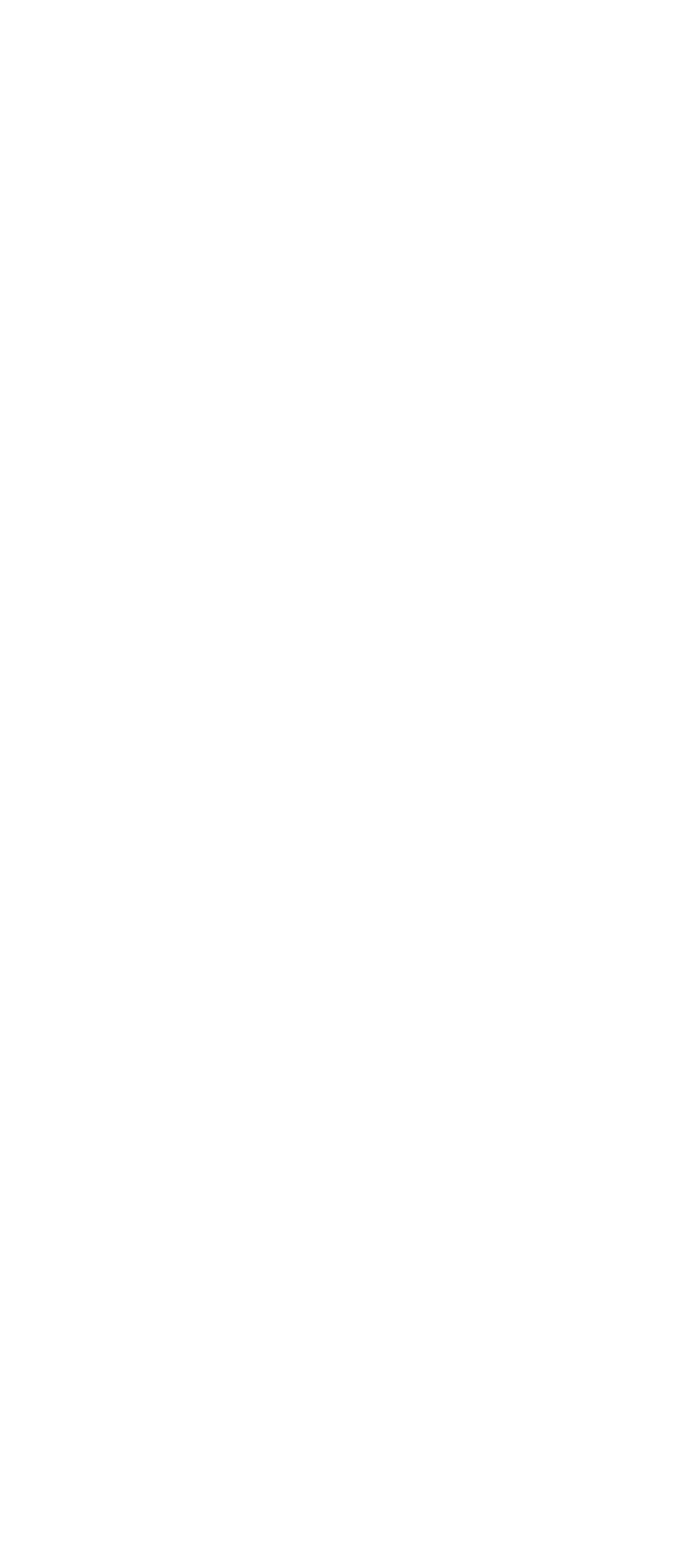Could you find the bounding box coordinates of the clickable area to complete this instruction: "Click on Managed Dedicated Servers"?

[0.051, 0.012, 0.521, 0.034]